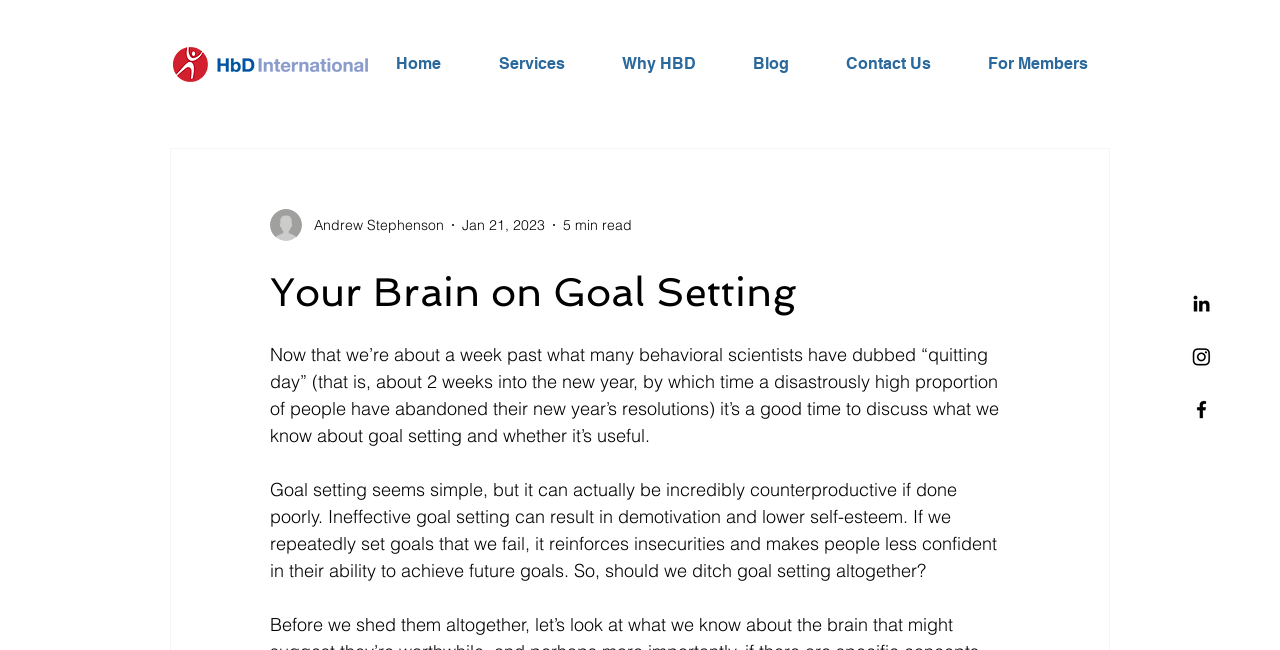Locate and generate the text content of the webpage's heading.

Your Brain on Goal Setting